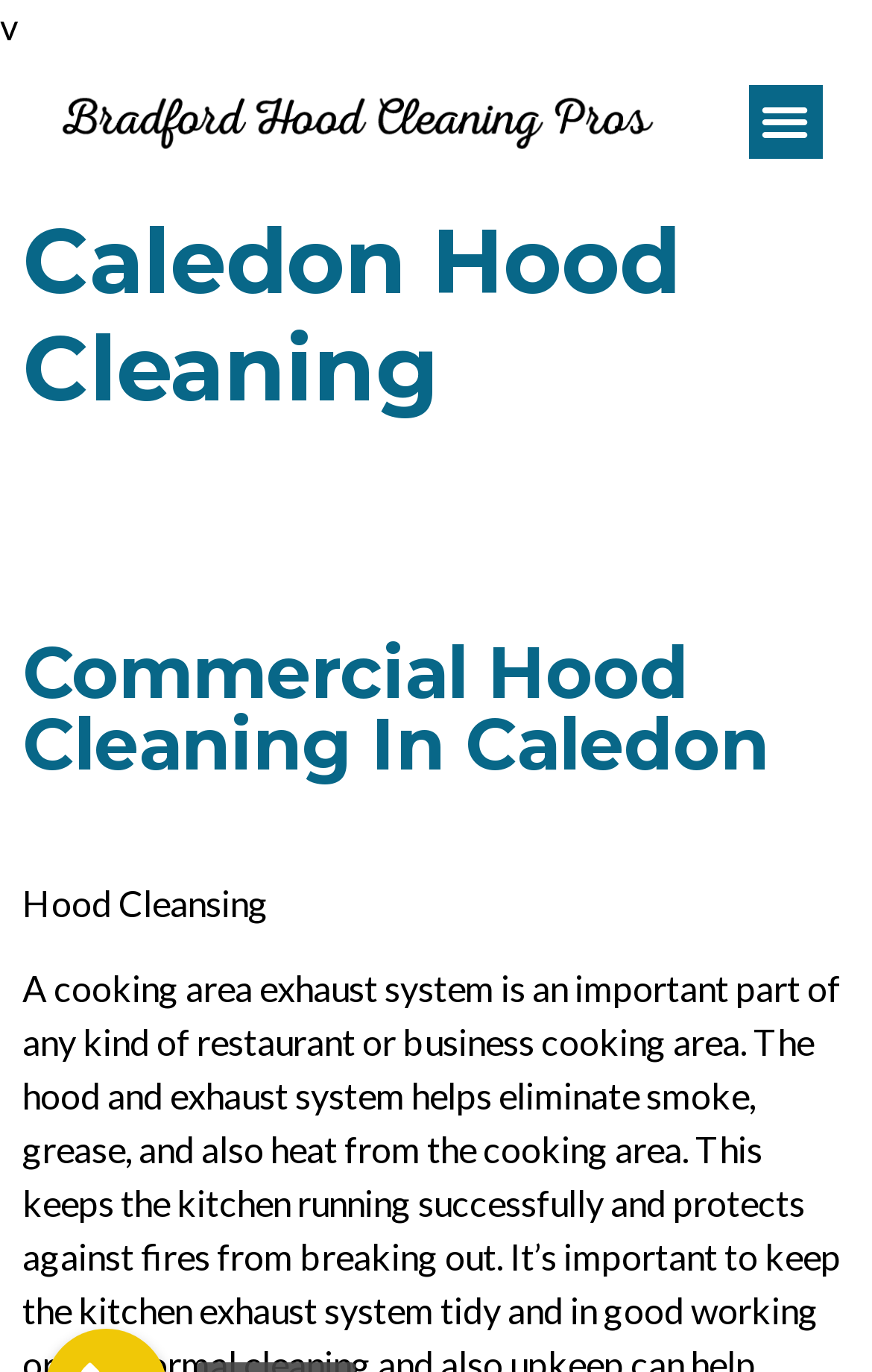Summarize the webpage comprehensively, mentioning all visible components.

The webpage is about Caledon Hood Cleaning, a commercial restaurant kitchen exhaust hood cleaning service. At the top left of the page, there is a heading that displays the company name, "Caledon Hood Cleaning". 

To the right of the company name, there is a link, and next to it, a "Menu Toggle" button. Below the company name, there is a prominent heading that reads "Commercial Hood Cleaning In Caledon". 

Further down the page, there is a section with the title "Hood Cleansing". The page also has a brief description or tagline that mentions the service provides commercial restaurant kitchen exhaust hood cleaning and invites visitors to call for a free estimate.